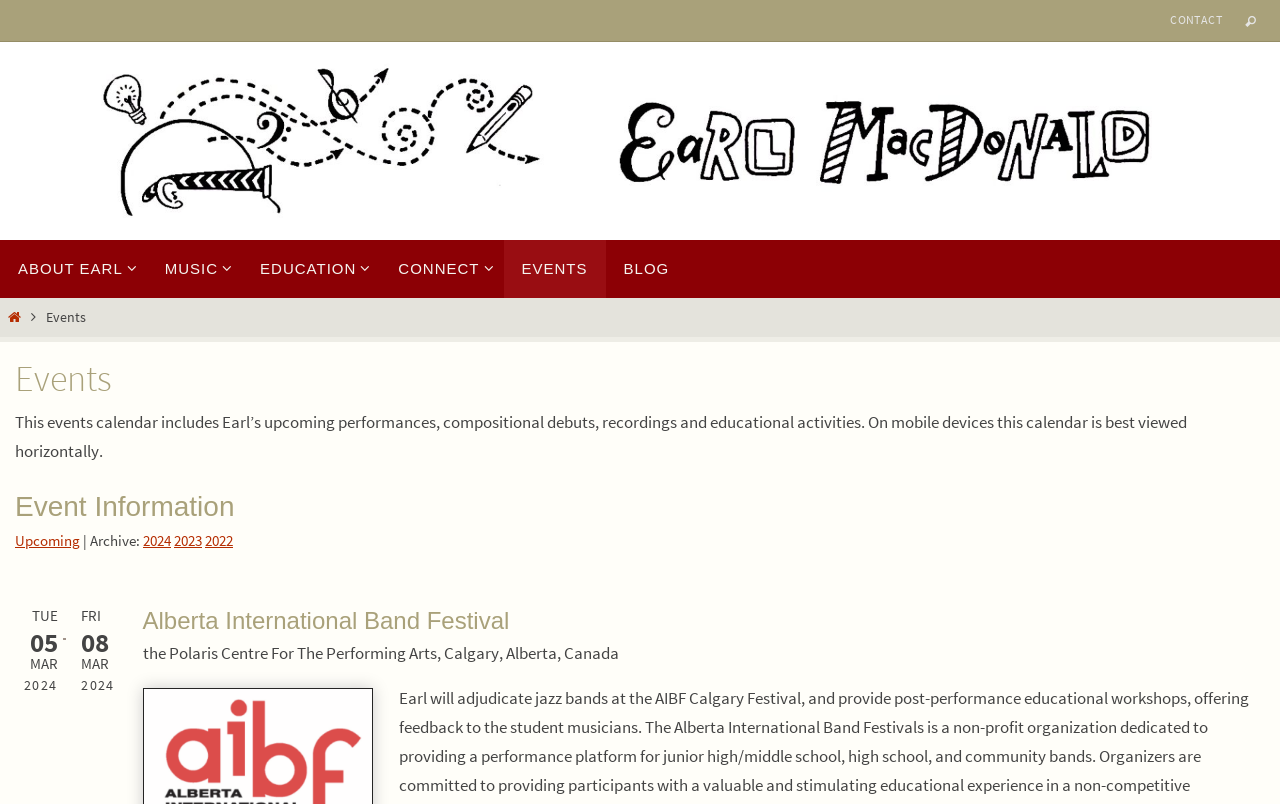Provide a comprehensive description of the webpage.

The webpage is about Earl MacDonald, a composer, jazz pianist, and music educator. At the top right corner, there is a link to "CONTACT". Below that, there is a large image of Earl MacDonald, spanning the entire width of the page. 

Underneath the image, there is a navigation menu with links to "ABOUT EARL", "MUSIC", "EDUCATION", "CONNECT", "EVENTS", and "BLOG". The "EVENTS" link is currently selected.

The main content of the page is divided into sections. The first section has a heading "Events" and a brief description of the events calendar, which includes Earl's upcoming performances, compositional debuts, recordings, and educational activities.

Below that, there is a section with a heading "Event Information". This section has links to filter events by year, including "Upcoming", "2024", "2023", and "2022". 

Further down, there is a list of events, with each event displayed in a row. Each row includes the day of the week, date, month, and year of the event. For example, one event is on "TUE 05 MAR 2024". 

One of the events is highlighted, with a heading "Alberta International Band Festival" and a description of the event location, "the Polaris Centre For The Performing Arts, Calgary, Alberta, Canada".